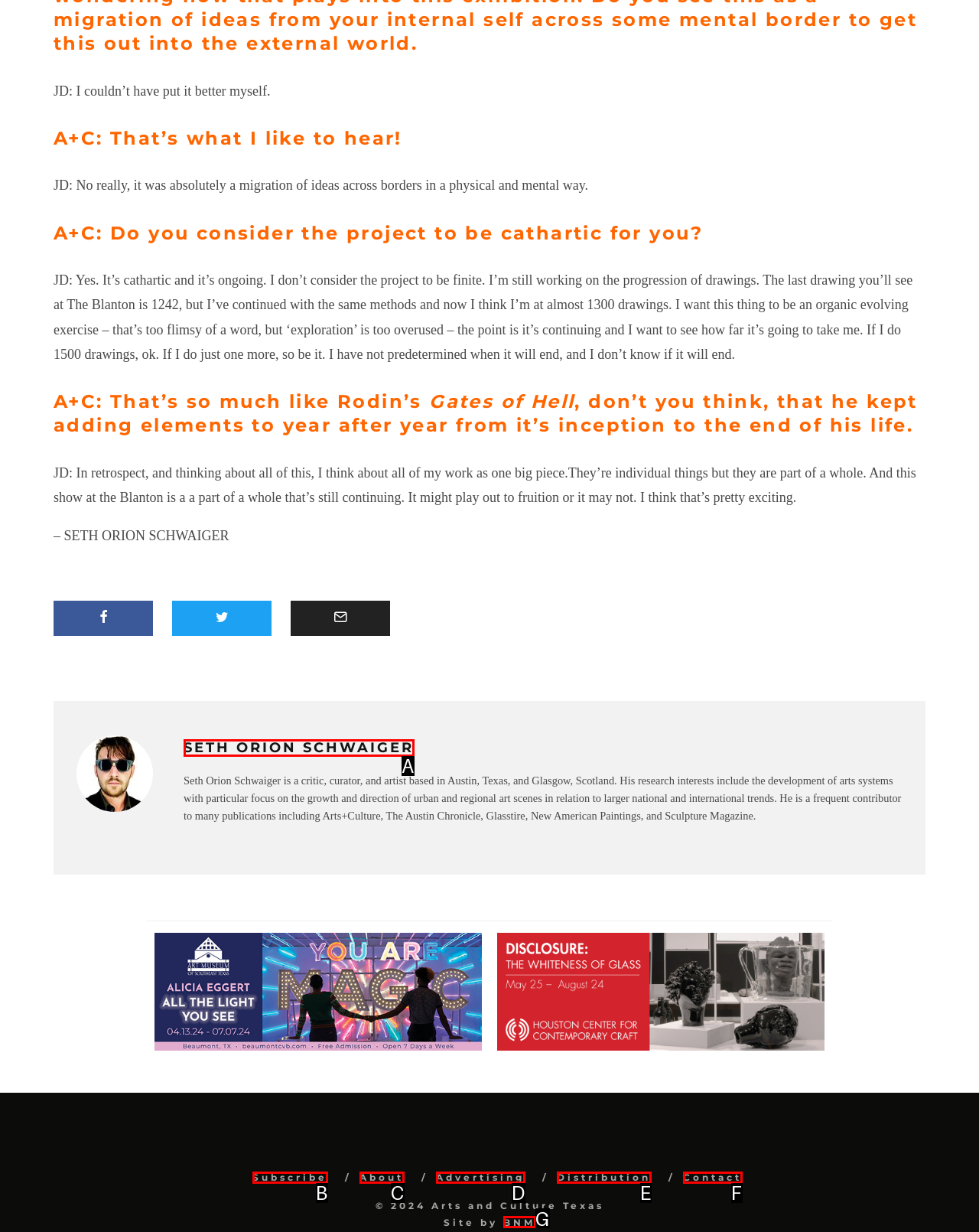Select the option that fits this description: Seth Orion Schwaiger
Answer with the corresponding letter directly.

A